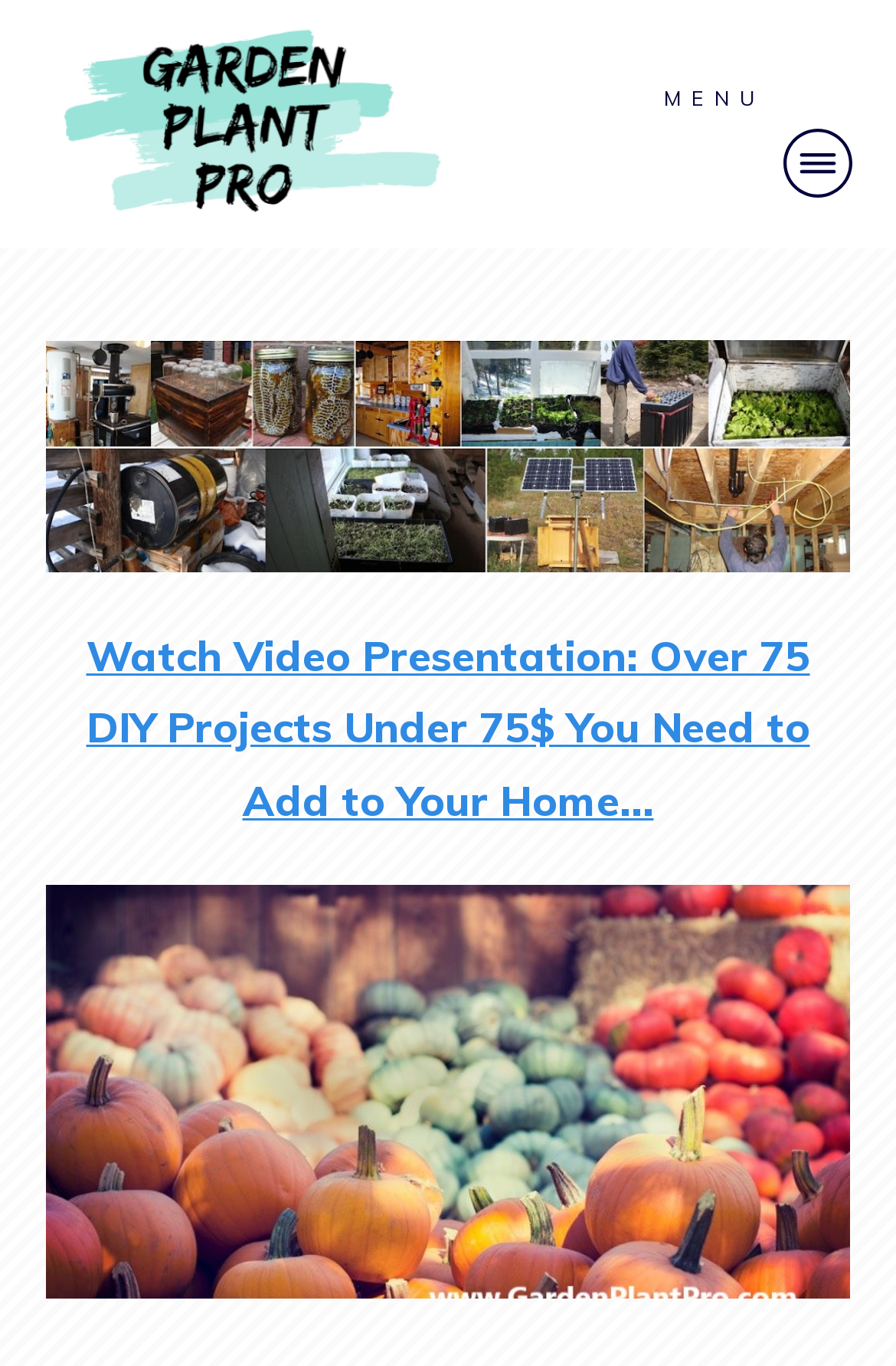Respond with a single word or short phrase to the following question: 
What is the position of the 'MENU' text?

Top-right